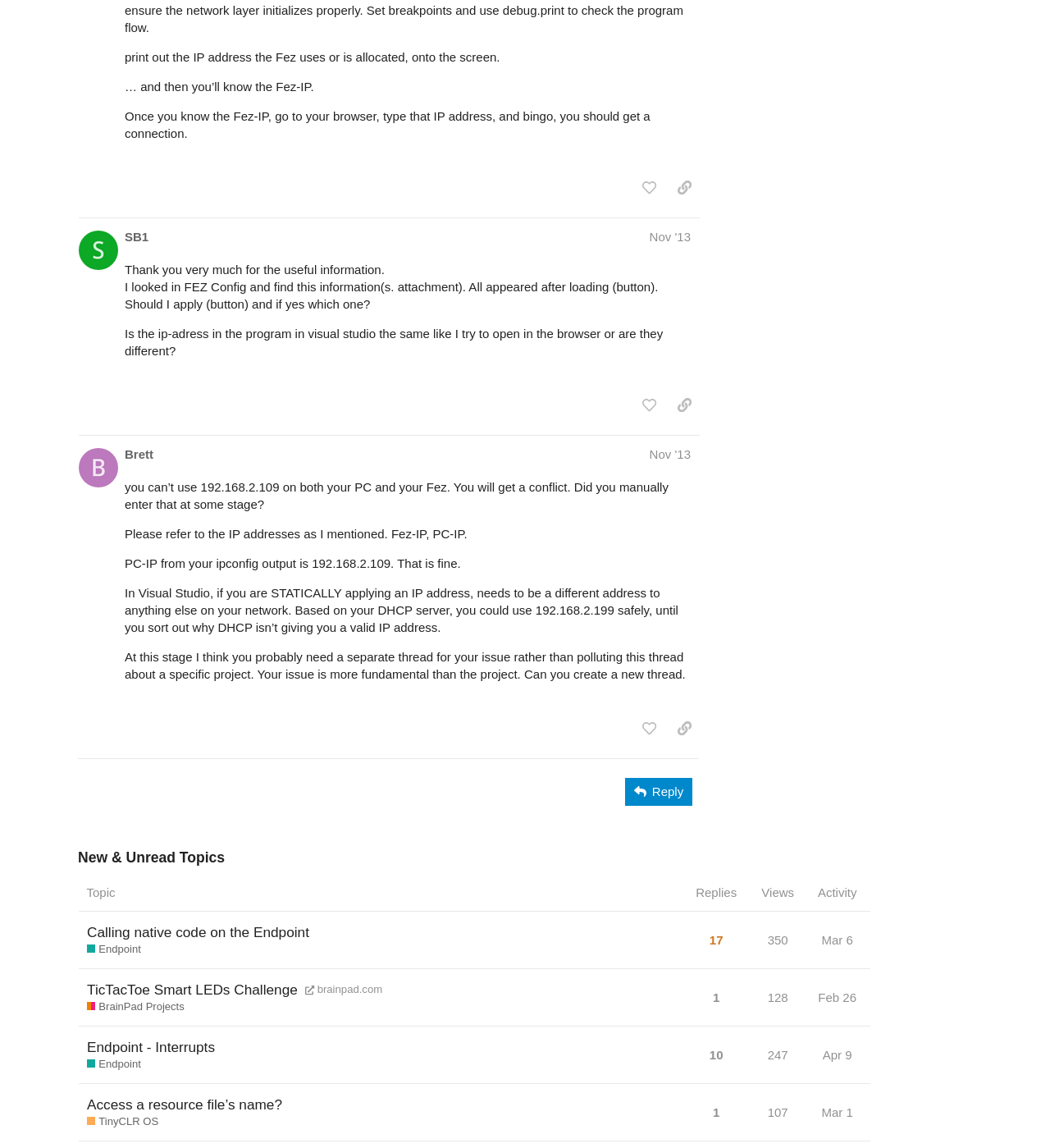Provide your answer in one word or a succinct phrase for the question: 
What is the IP address mentioned in the post?

192.168.2.109